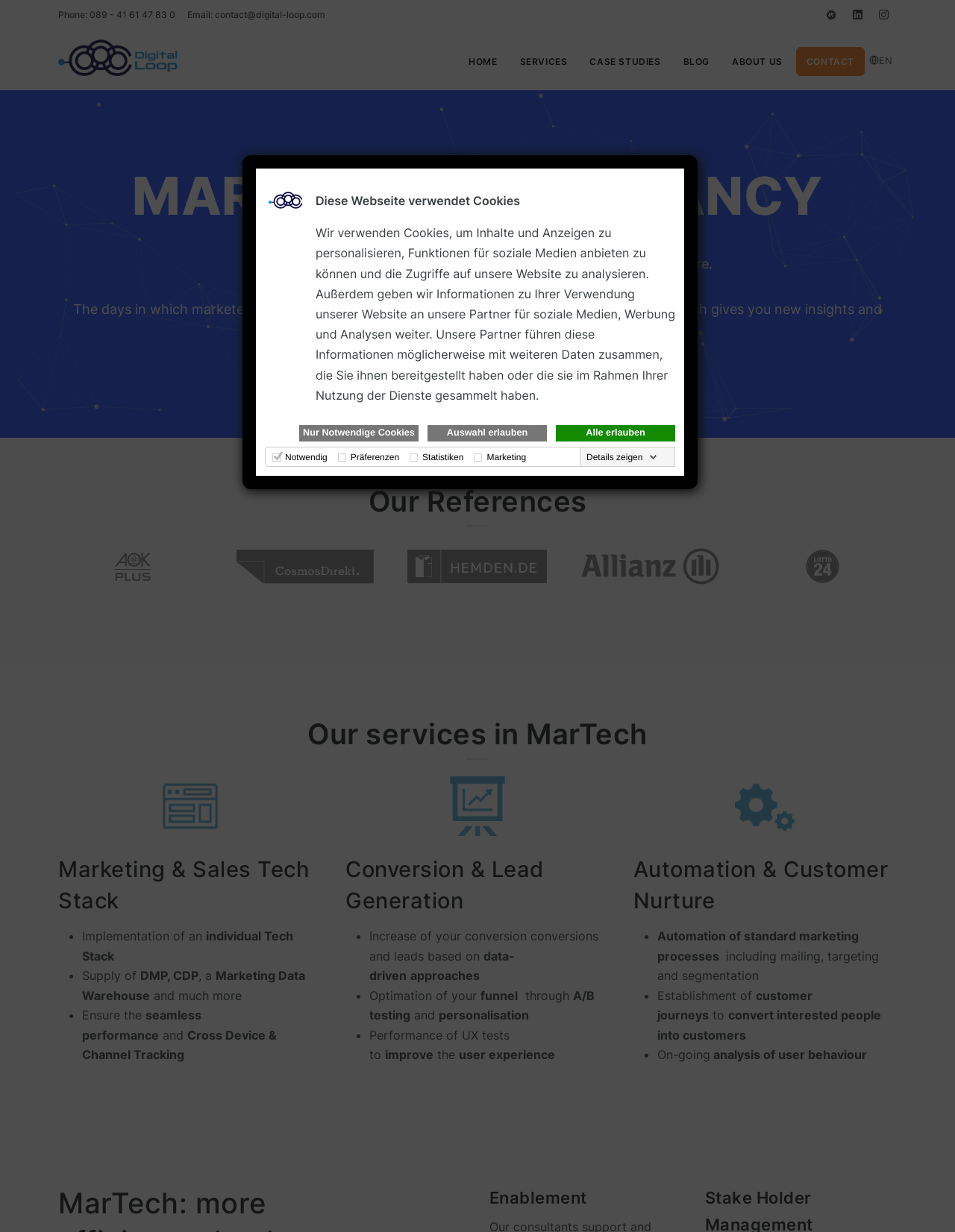Specify the bounding box coordinates of the area to click in order to follow the given instruction: "Click the 'Nur Notwendige Cookies' link."

[0.313, 0.345, 0.438, 0.358]